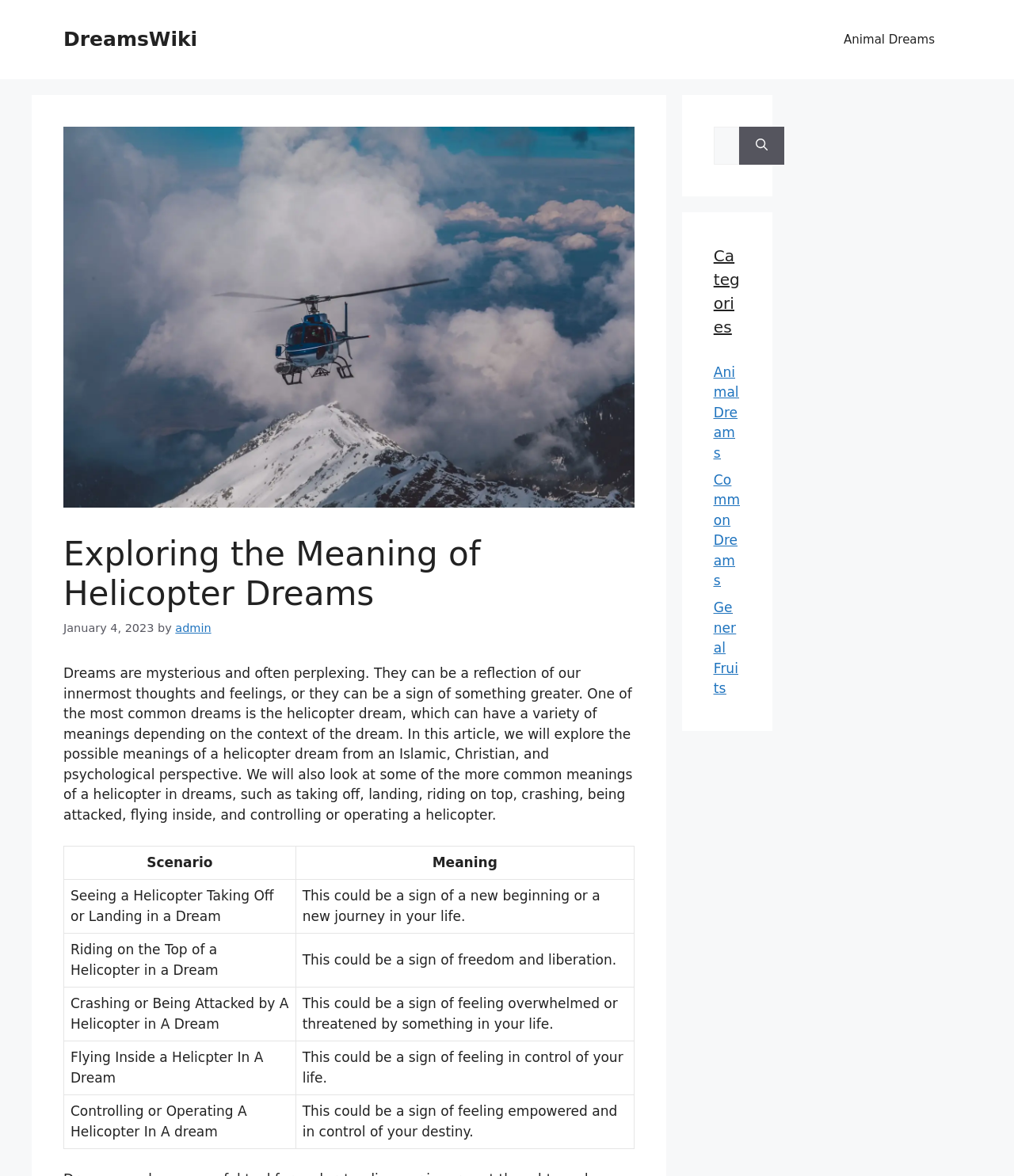What is the function of the search box on this webpage?
Answer the question with a single word or phrase derived from the image.

To search for dreams